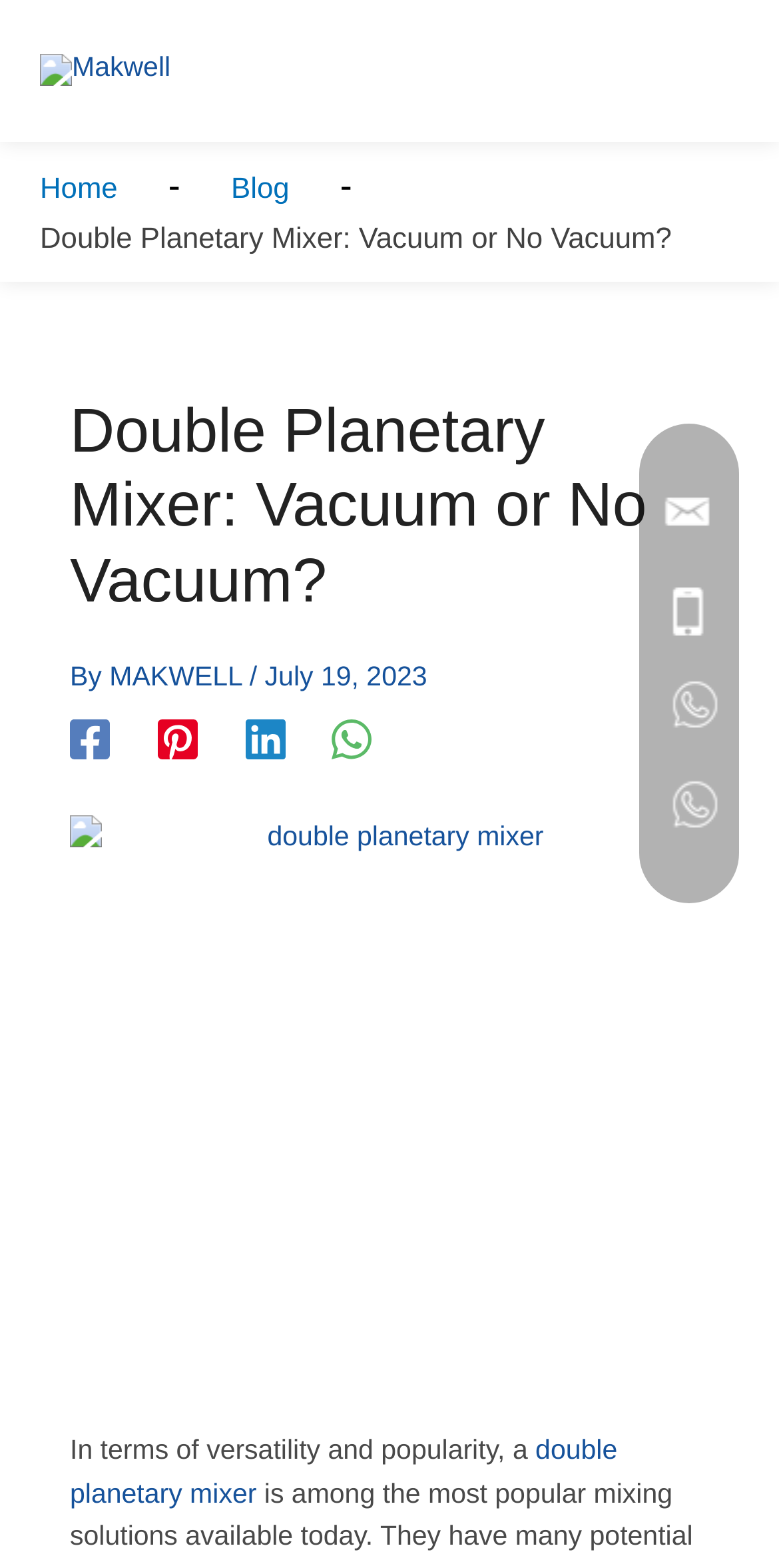What is the topic of the blog post?
Analyze the image and deliver a detailed answer to the question.

I determined the topic of the blog post by looking at the heading element with the text 'Double Planetary Mixer: Vacuum or No Vacuum?' which has a bounding box coordinate of [0.09, 0.251, 0.91, 0.393]. This suggests that the blog post is about a specific type of mixer.